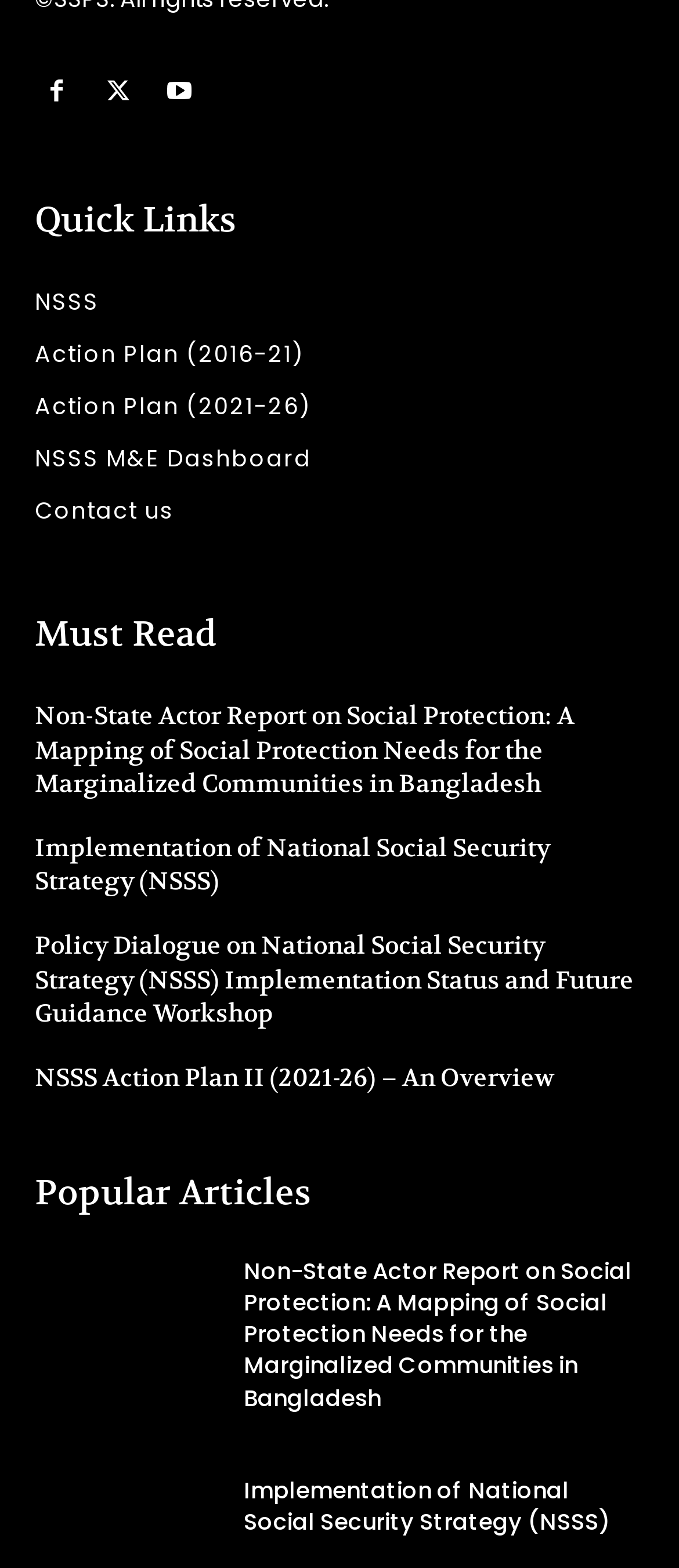Please analyze the image and provide a thorough answer to the question:
How many headings are there under 'Popular Articles'?

I examined the 'Popular Articles' section and found two headings, which are 'Non-State Actor Report on Social Protection: A Mapping of Social Protection Needs for the Marginalized Communities in Bangladesh' and 'Implementation of National Social Security Strategy (NSSS)'. Therefore, there are 2 headings under 'Popular Articles'.